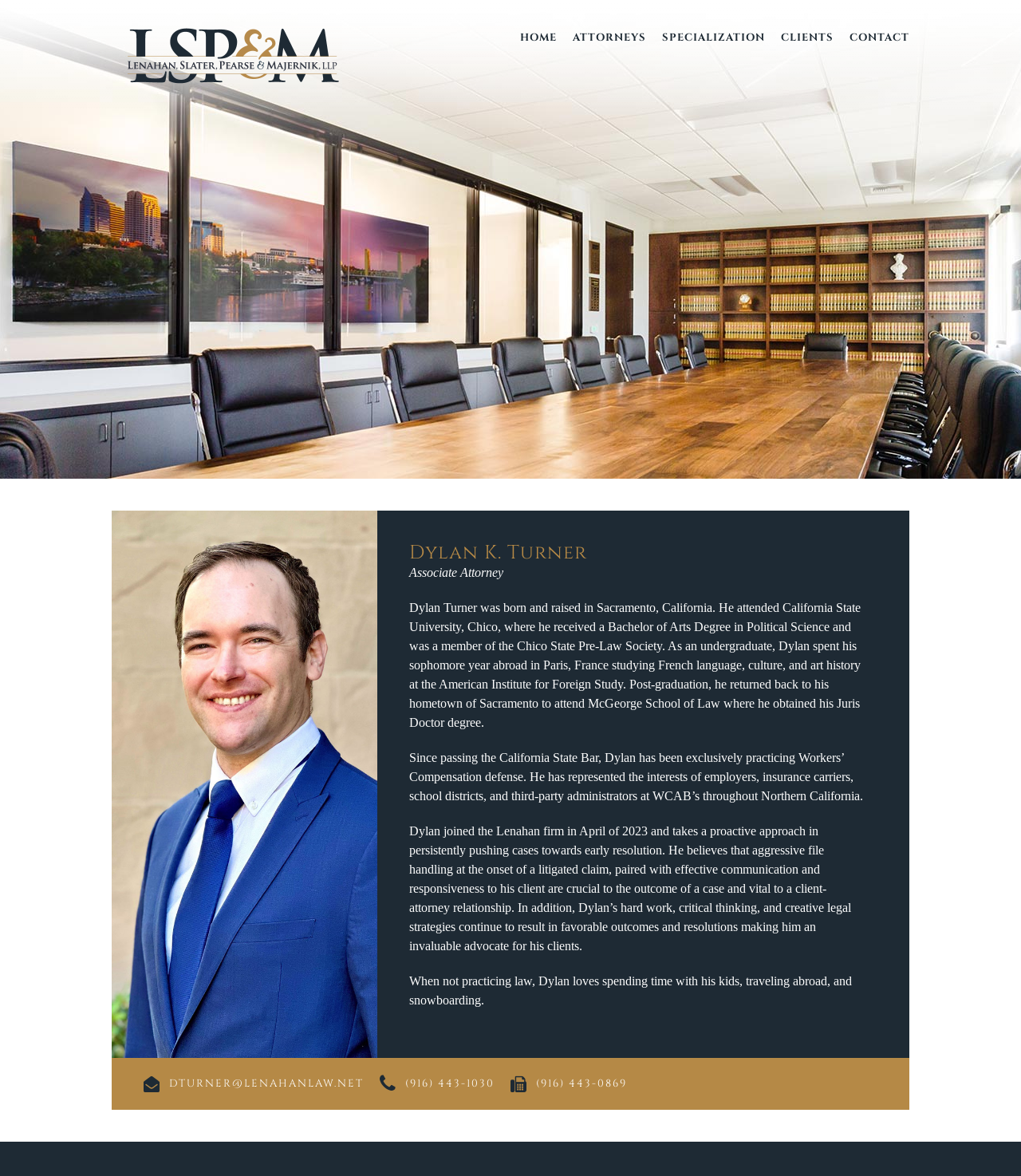Answer in one word or a short phrase: 
What degree did Dylan Turner receive from California State University, Chico?

Bachelor of Arts Degree in Political Science